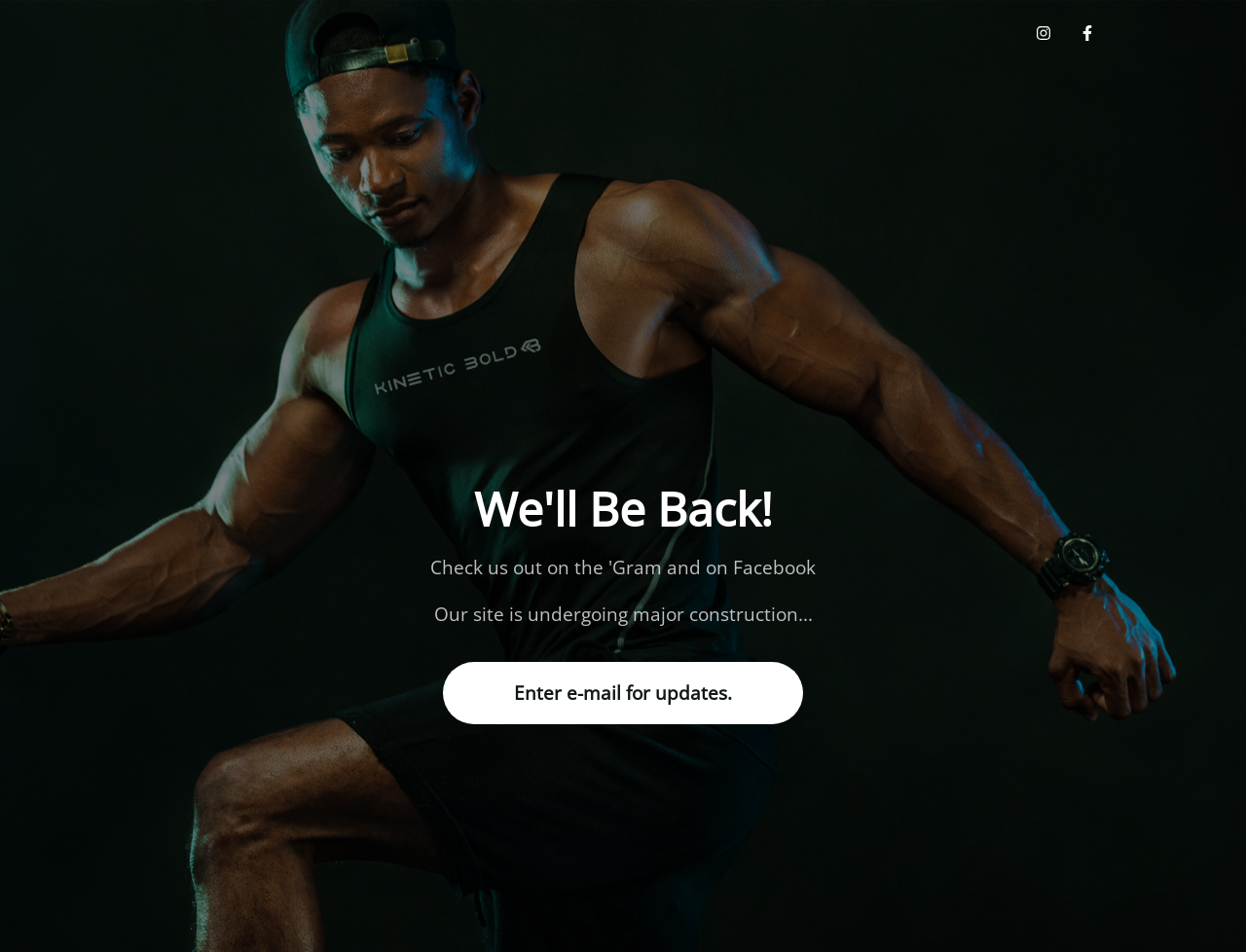Using the description "Enter e-mail for updates.", locate and provide the bounding box of the UI element.

[0.355, 0.695, 0.645, 0.761]